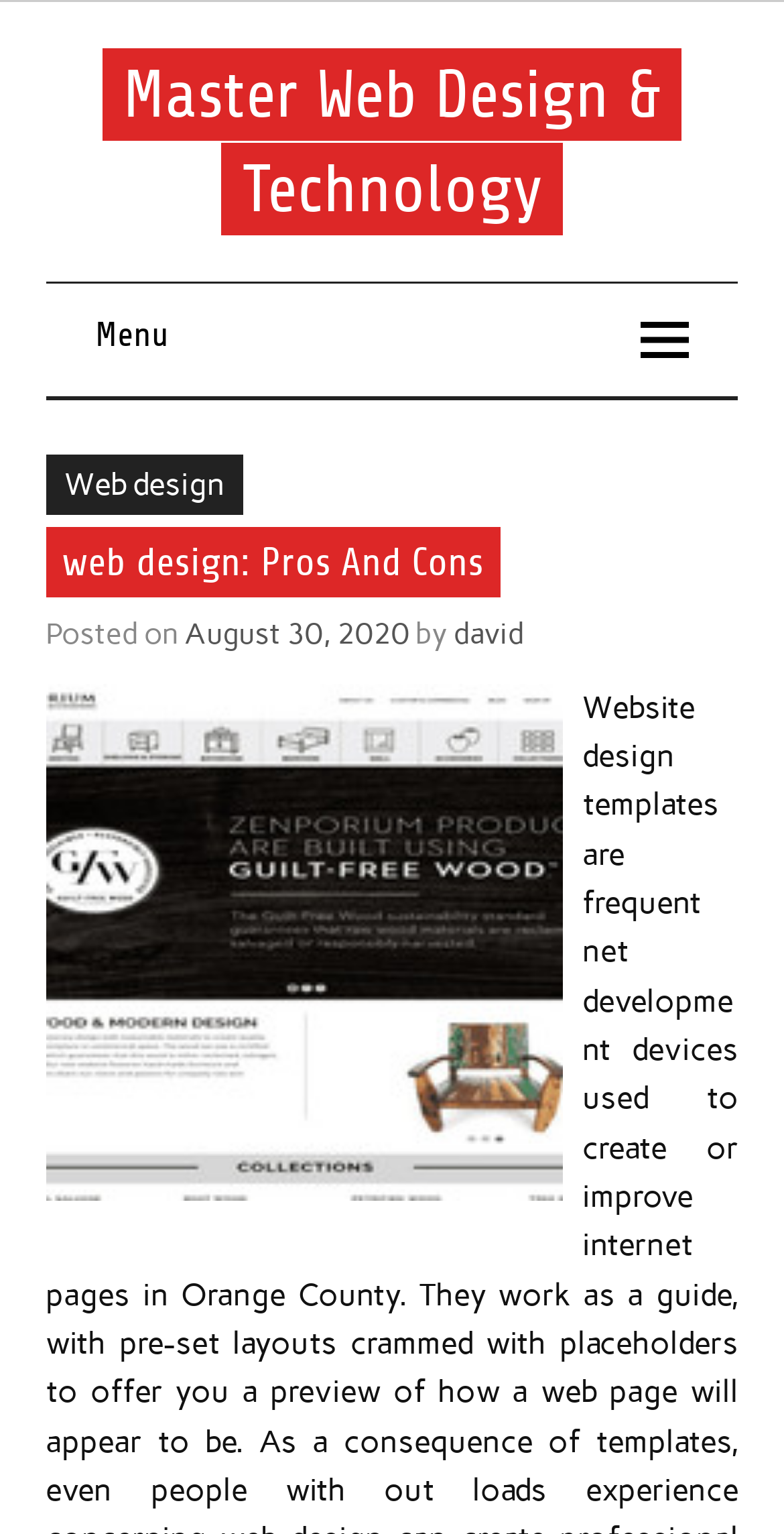Create a detailed summary of the webpage's content and design.

The webpage is about web design, specifically discussing its pros and cons. At the top left, there is a link to "Master Web Design & Technology". Below it, a static text "How To Learn About Web Design" is displayed. To the right of this text, a button labeled "Menu" with an icon is positioned. 

When the menu button is clicked, a dropdown menu appears, containing a link to "Web design" at the top, followed by a heading "web design: Pros And Cons". Below the heading, there is a static text "Posted on" with a link to the date "August 30, 2020" next to it, which also contains a time element. The author's name, "david", is linked and displayed to the right of the date.